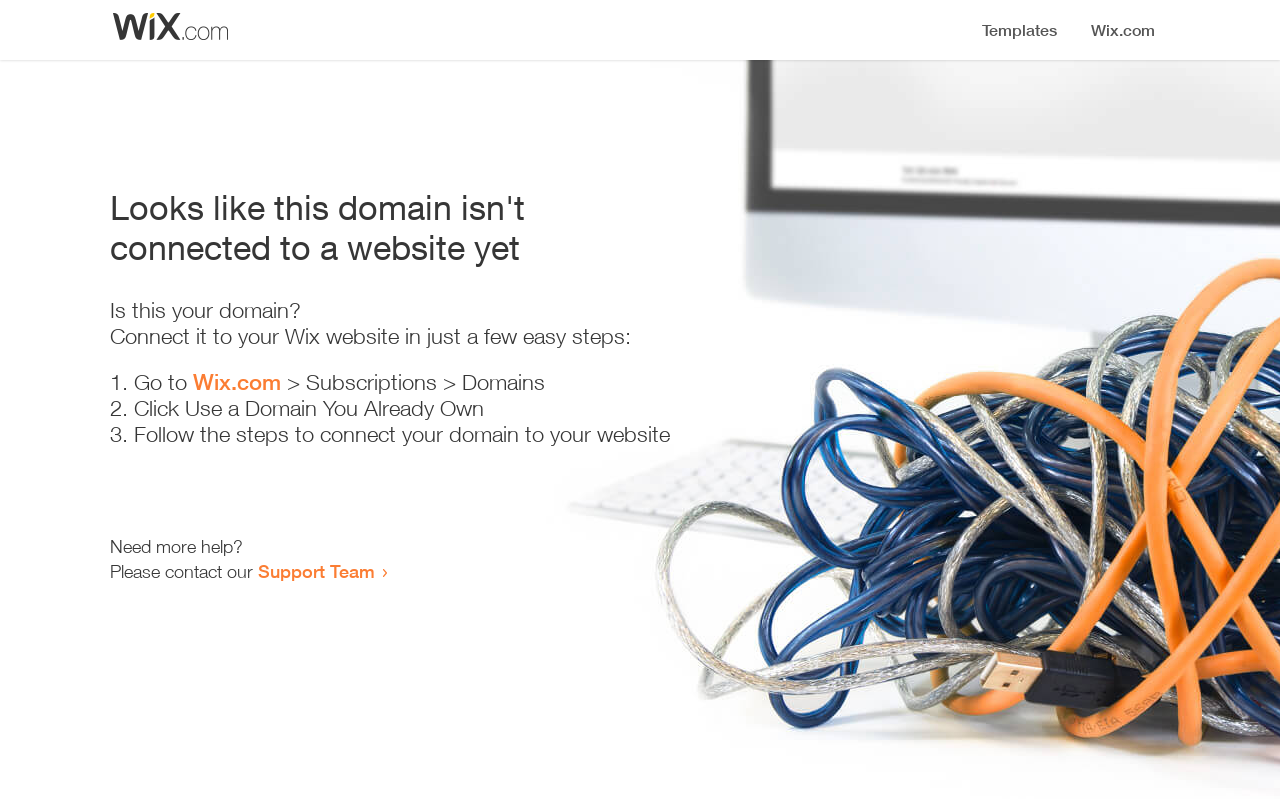Answer the question with a brief word or phrase:
What is the user trying to do with their domain?

Connect it to a website